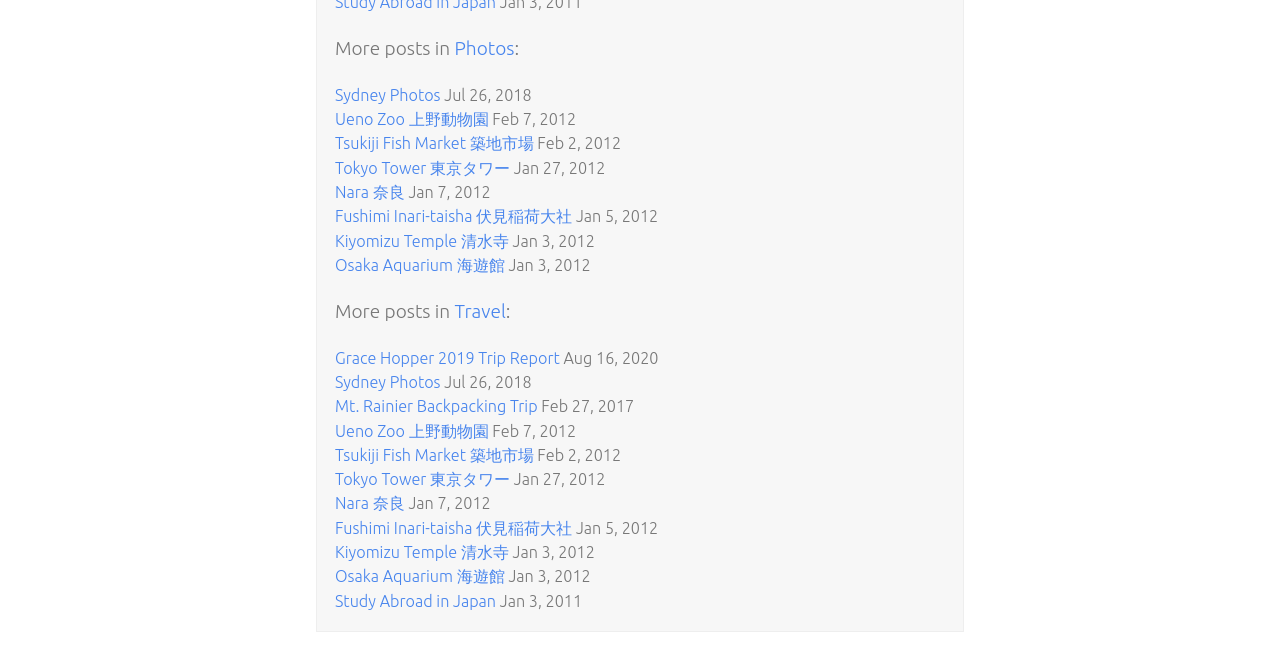Bounding box coordinates are specified in the format (top-left x, top-left y, bottom-right x, bottom-right y). All values are floating point numbers bounded between 0 and 1. Please provide the bounding box coordinate of the region this sentence describes: Grace Hopper 2019 Trip Report

[0.262, 0.522, 0.437, 0.549]